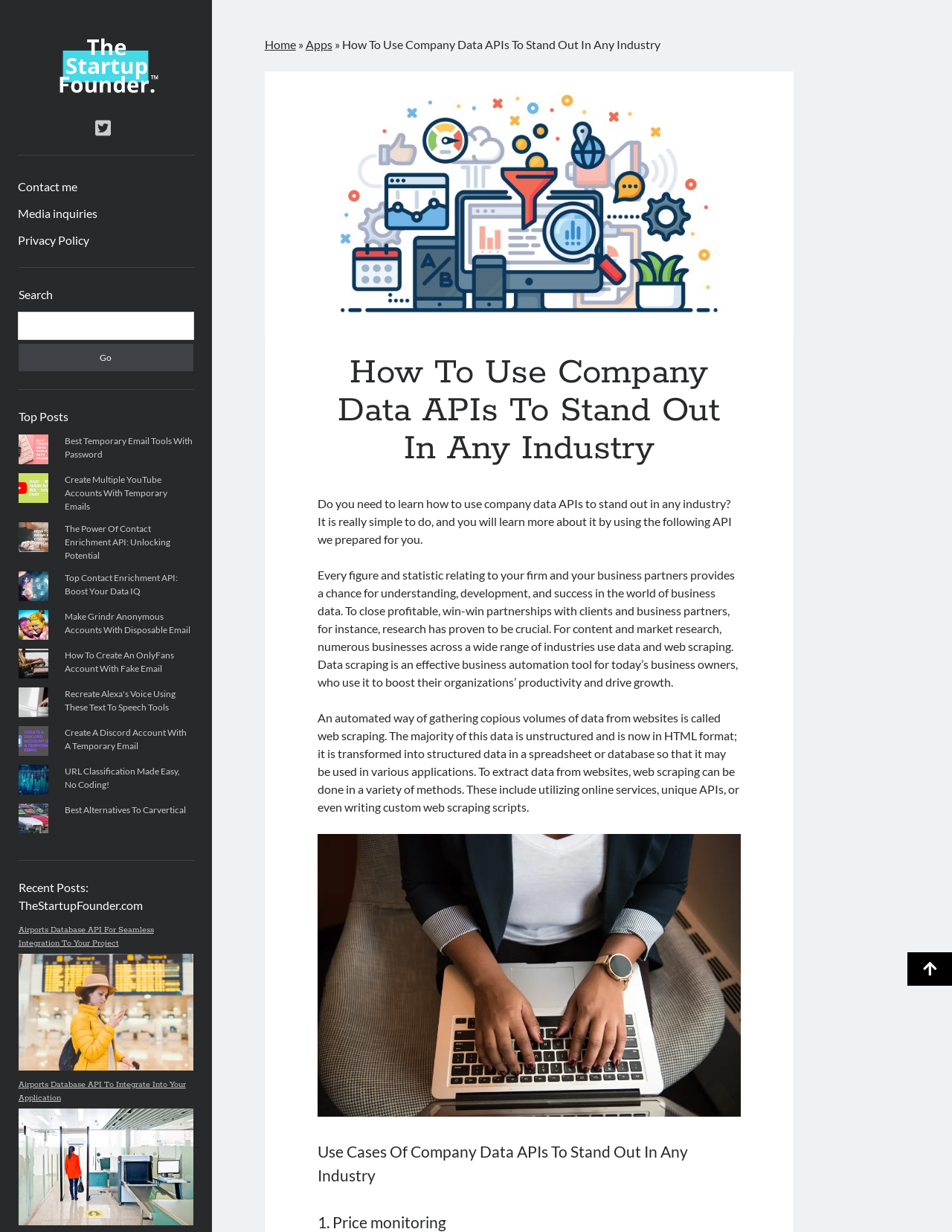Locate the bounding box coordinates of the UI element described by: "parent_node: Search value="Go"". Provide the coordinates as four float numbers between 0 and 1, formatted as [left, top, right, bottom].

[0.019, 0.279, 0.203, 0.301]